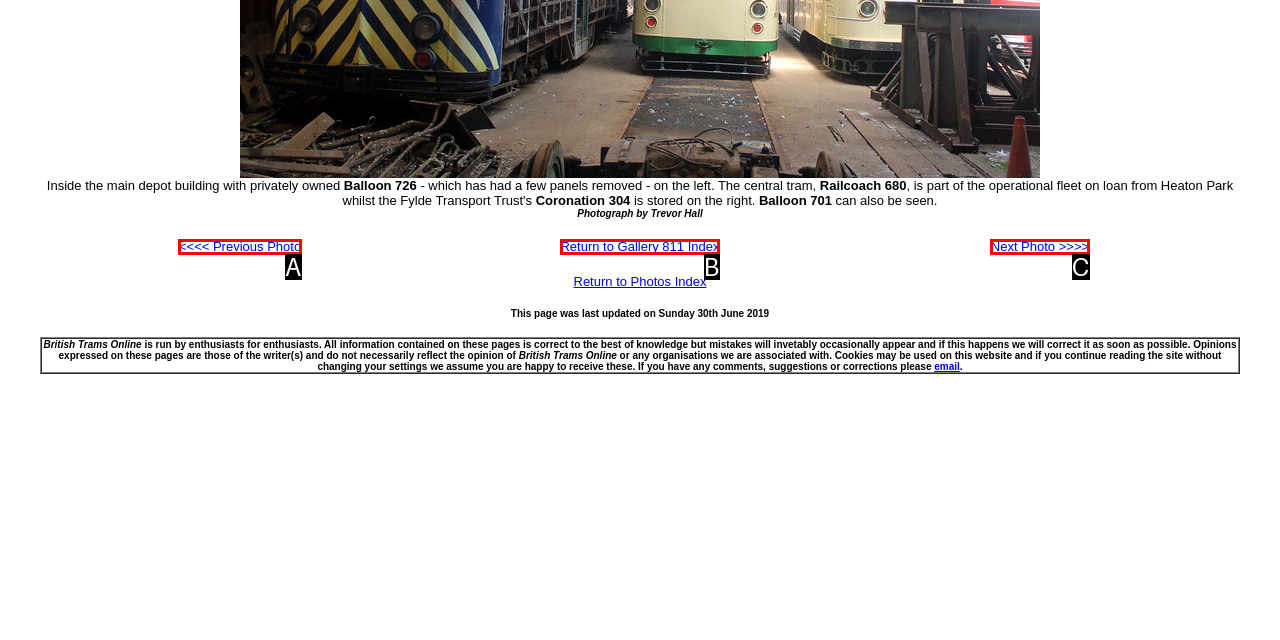Determine which HTML element best fits the description: • Arkansas Hard Money Lenders
Answer directly with the letter of the matching option from the available choices.

None